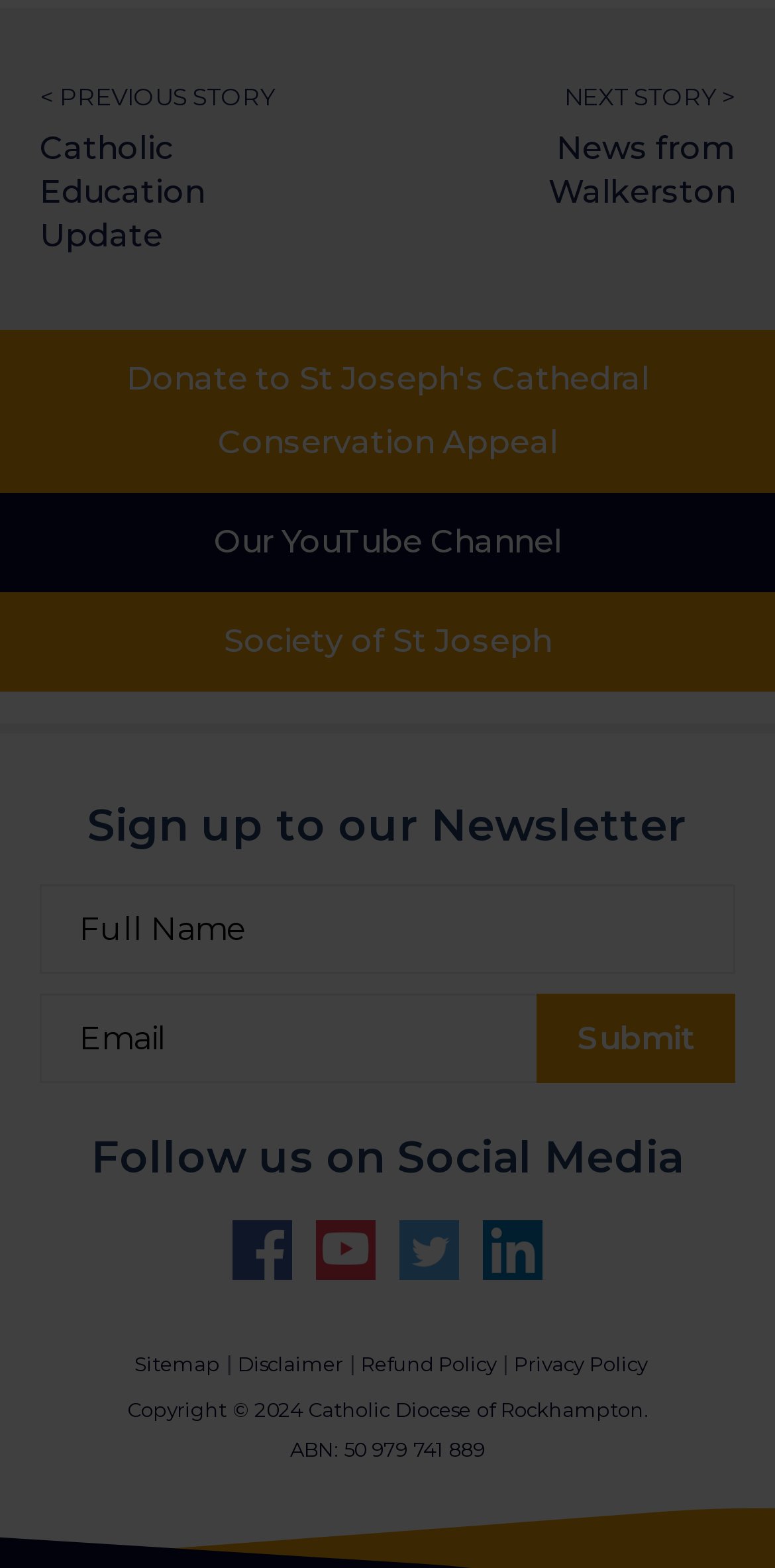How many textboxes are there for signing up for the newsletter?
Give a one-word or short phrase answer based on the image.

2